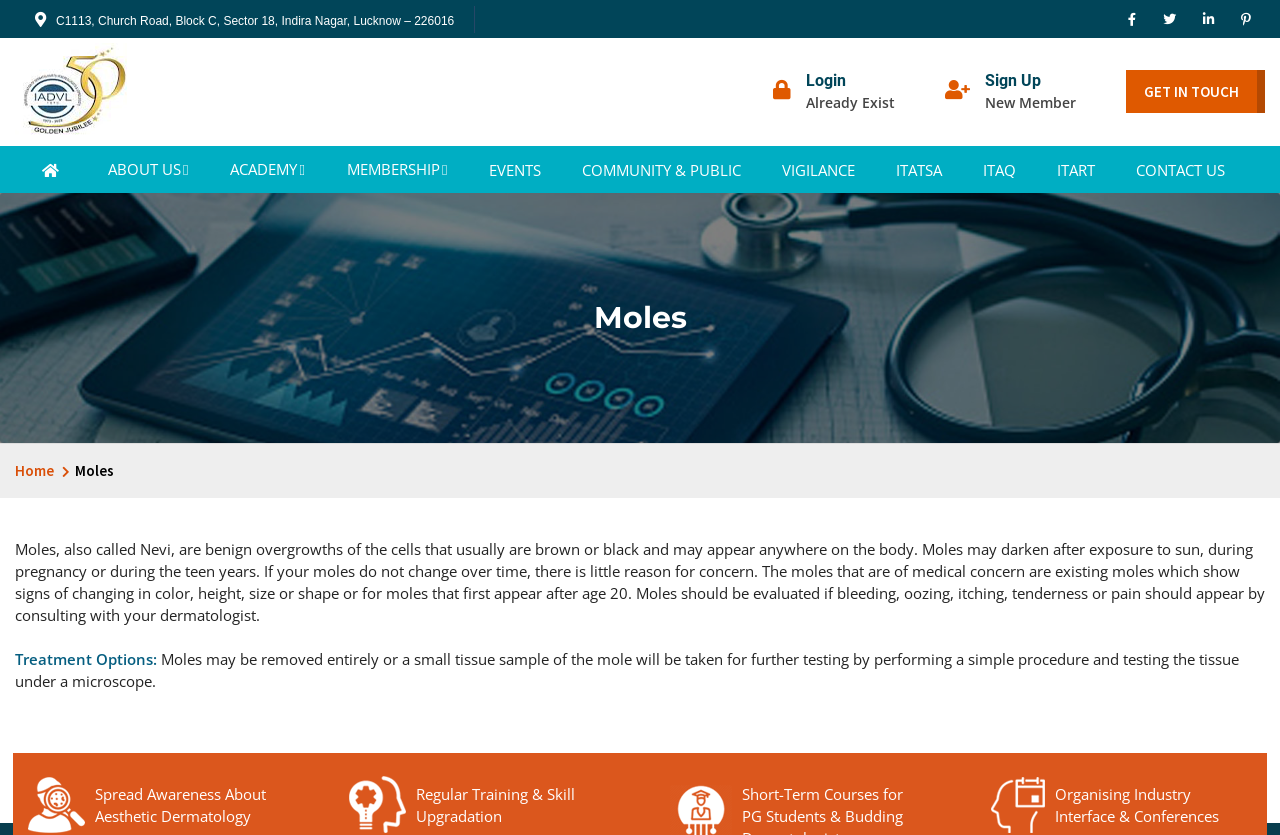Create a detailed summary of all the visual and textual information on the webpage.

The webpage appears to be a professional website, possibly related to dermatology or aesthetics. At the top, there is a static text displaying an address: "C1113, Church Road, Block C, Sector 18, Indira Nagar, Lucknow – 226016". Next to it, there are three social media links represented by icons. Below the address, there is a prominent link with the text "IADVLUPUK" accompanied by an image. 

On the right side of the page, there are two links: "Login Already Exist" and "Sign Up New Member". Below these links, there is a section with multiple links, including "GET IN TOUCH", "ABOUT US", "ACADEMY", "MEMBERSHIP", "EVENTS", "COMMUNITY & PUBLIC", "VIGILANCE", "ITATSA", "ITAQ", "ITART", and "CONTACT US". Each of these links has an icon preceding the text.

In the middle of the page, there is a large image spanning the entire width. Below the image, there is a section with static text describing moles, including their characteristics, signs of concern, and treatment options. The text is divided into three paragraphs.

At the bottom of the page, there are three sections, each consisting of an image and a static text. The texts read: "Spread Awareness About Aesthetic Dermatology", "Regular Training & Skill Upgradation", and "Organising Industry Interface & Conferences".